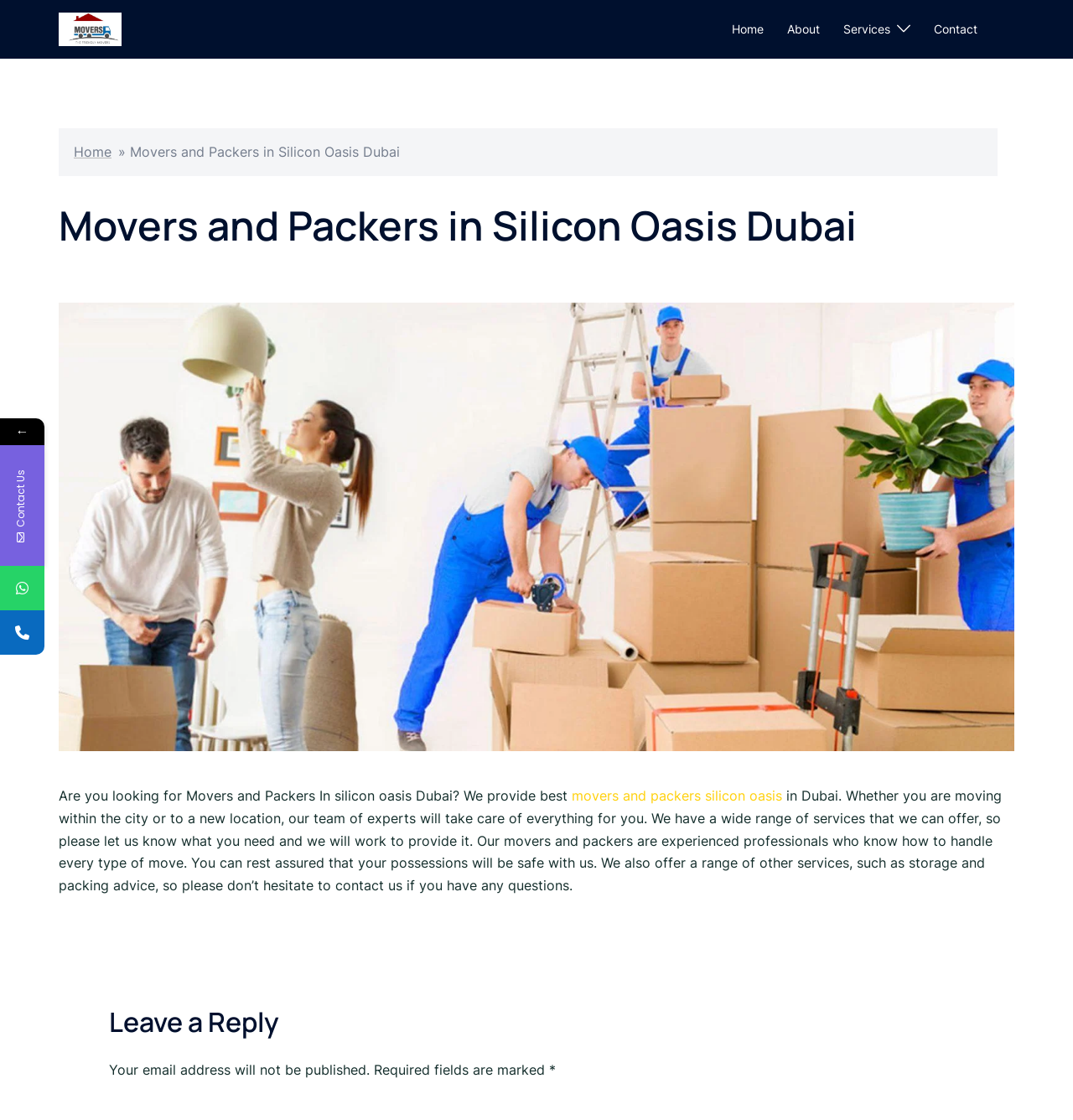Please reply with a single word or brief phrase to the question: 
What services do the movers and packers offer?

Moving, storage, and packing advice